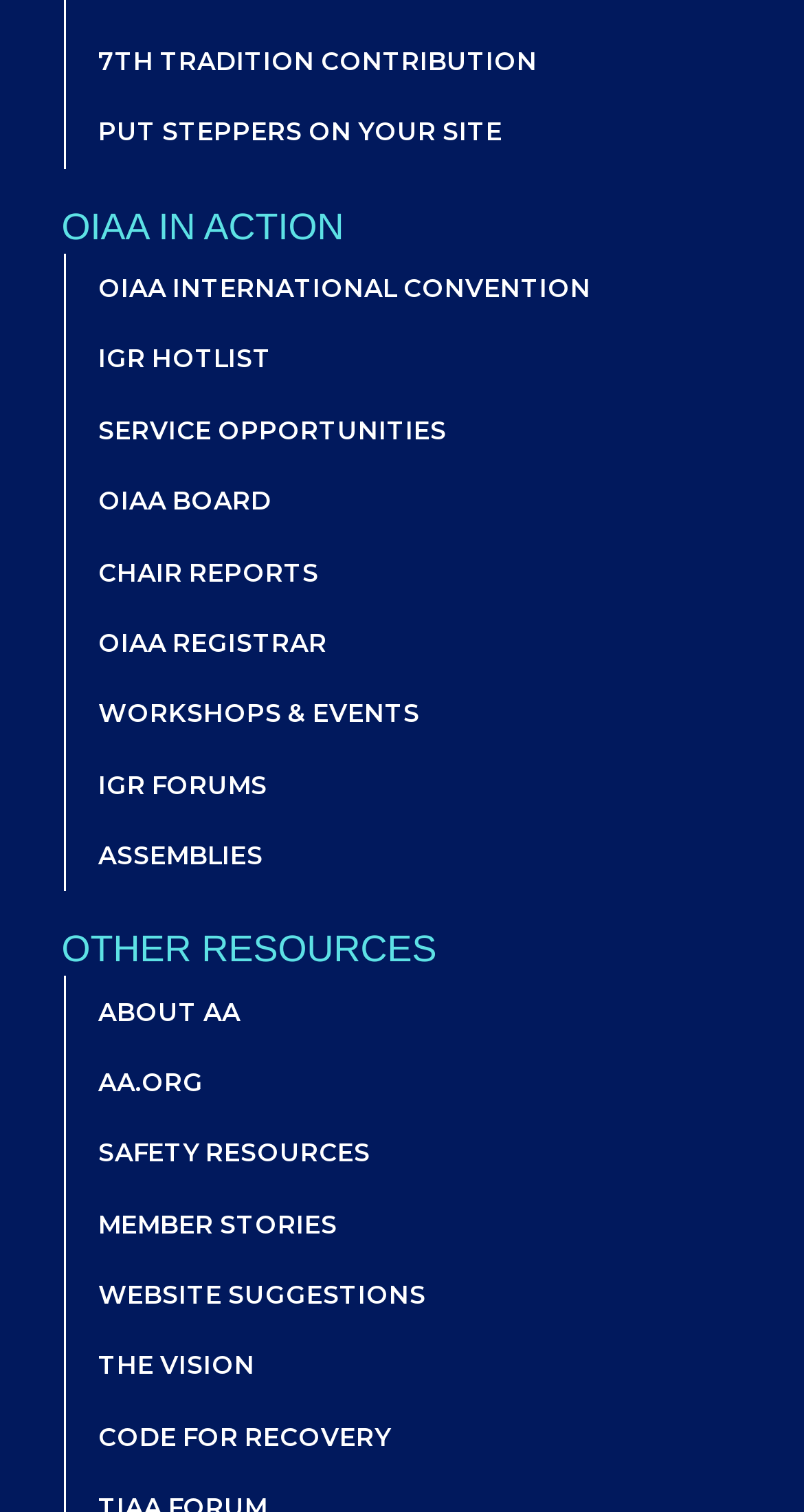What is the last link on the webpage? Based on the screenshot, please respond with a single word or phrase.

CODE FOR RECOVERY